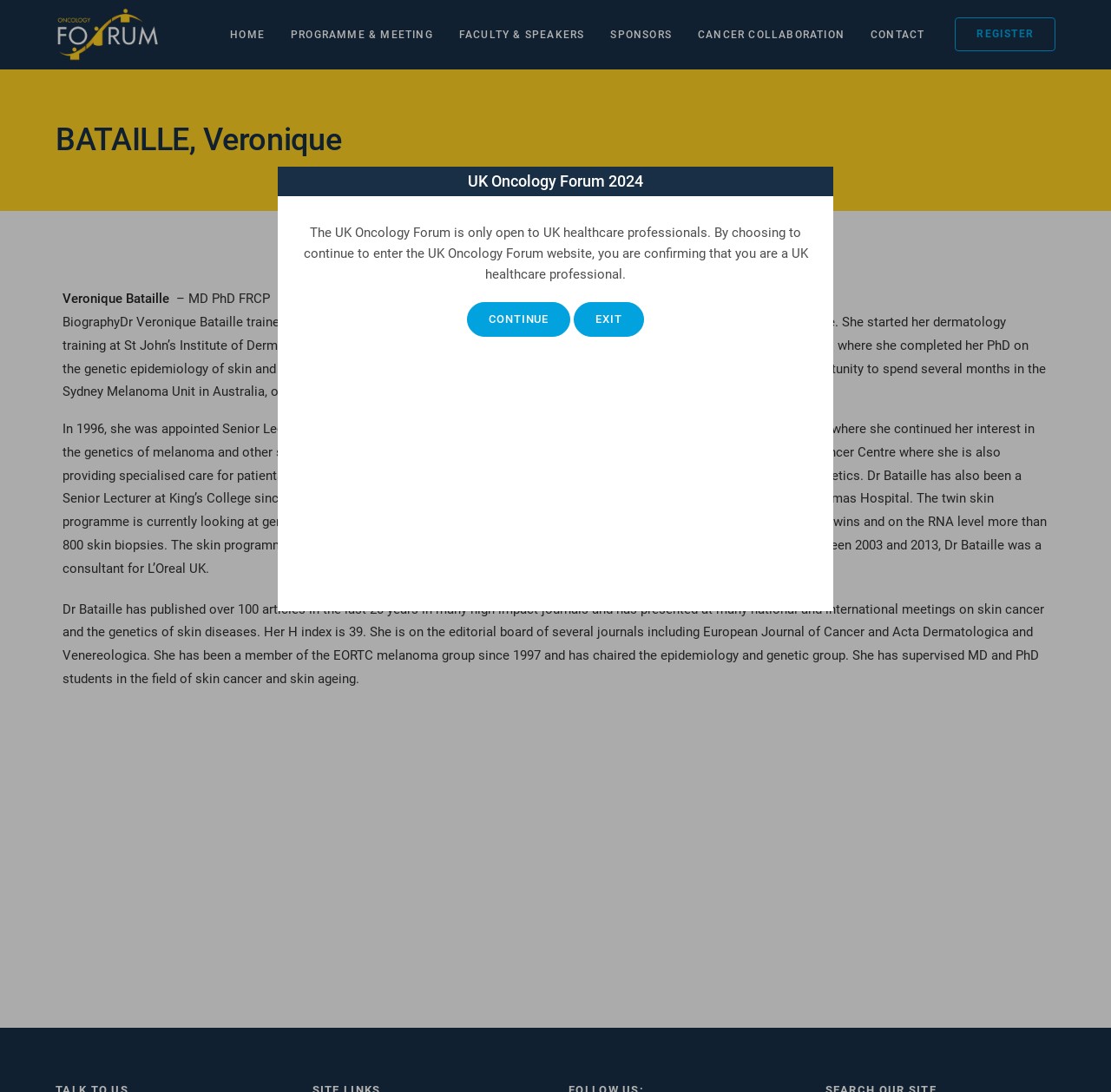Find the bounding box coordinates for the area you need to click to carry out the instruction: "View the biography of Dr. Veronique Bataille". The coordinates should be four float numbers between 0 and 1, indicated as [left, top, right, bottom].

[0.05, 0.257, 0.95, 0.376]